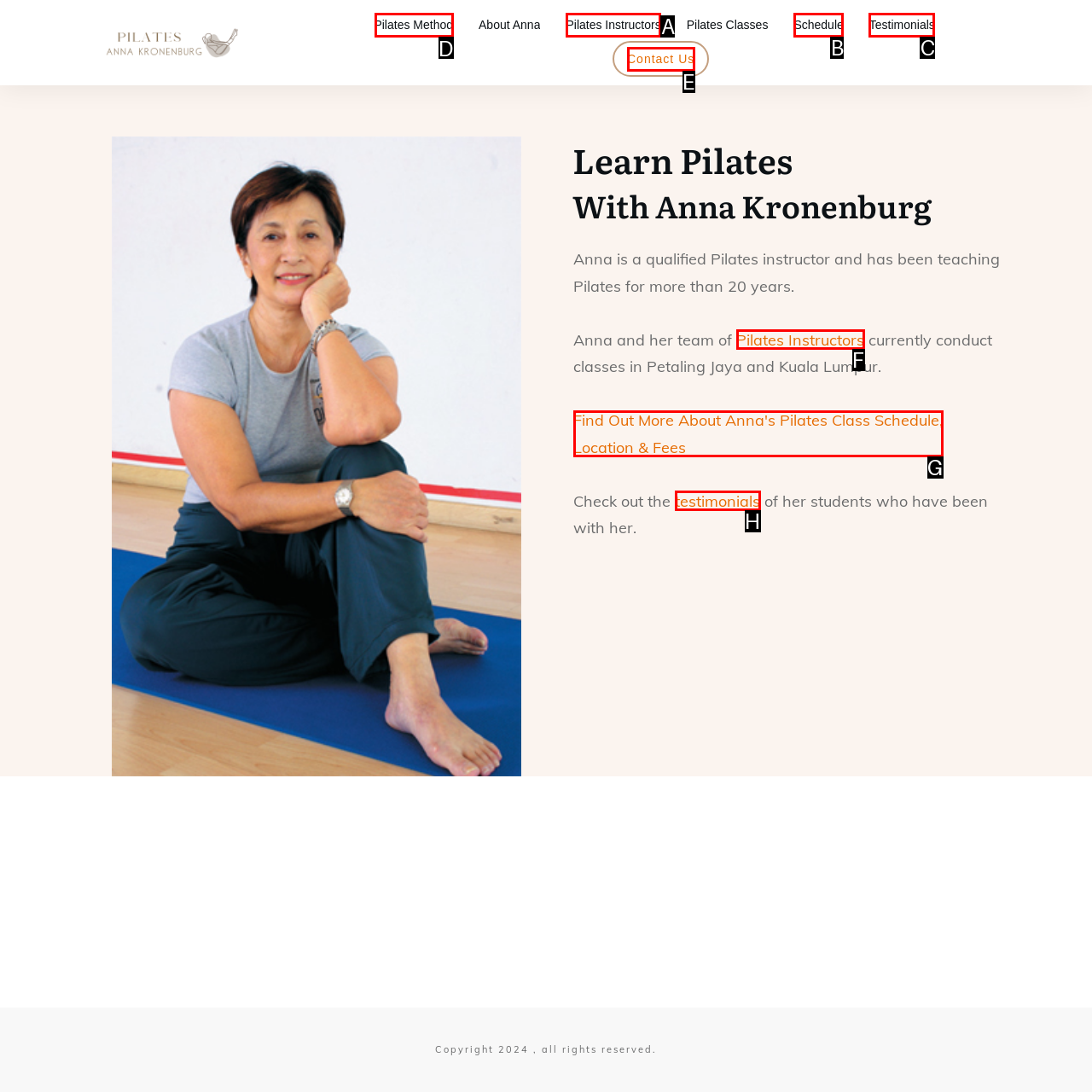Determine the HTML element to click for the instruction: Click on Pilates Method.
Answer with the letter corresponding to the correct choice from the provided options.

D